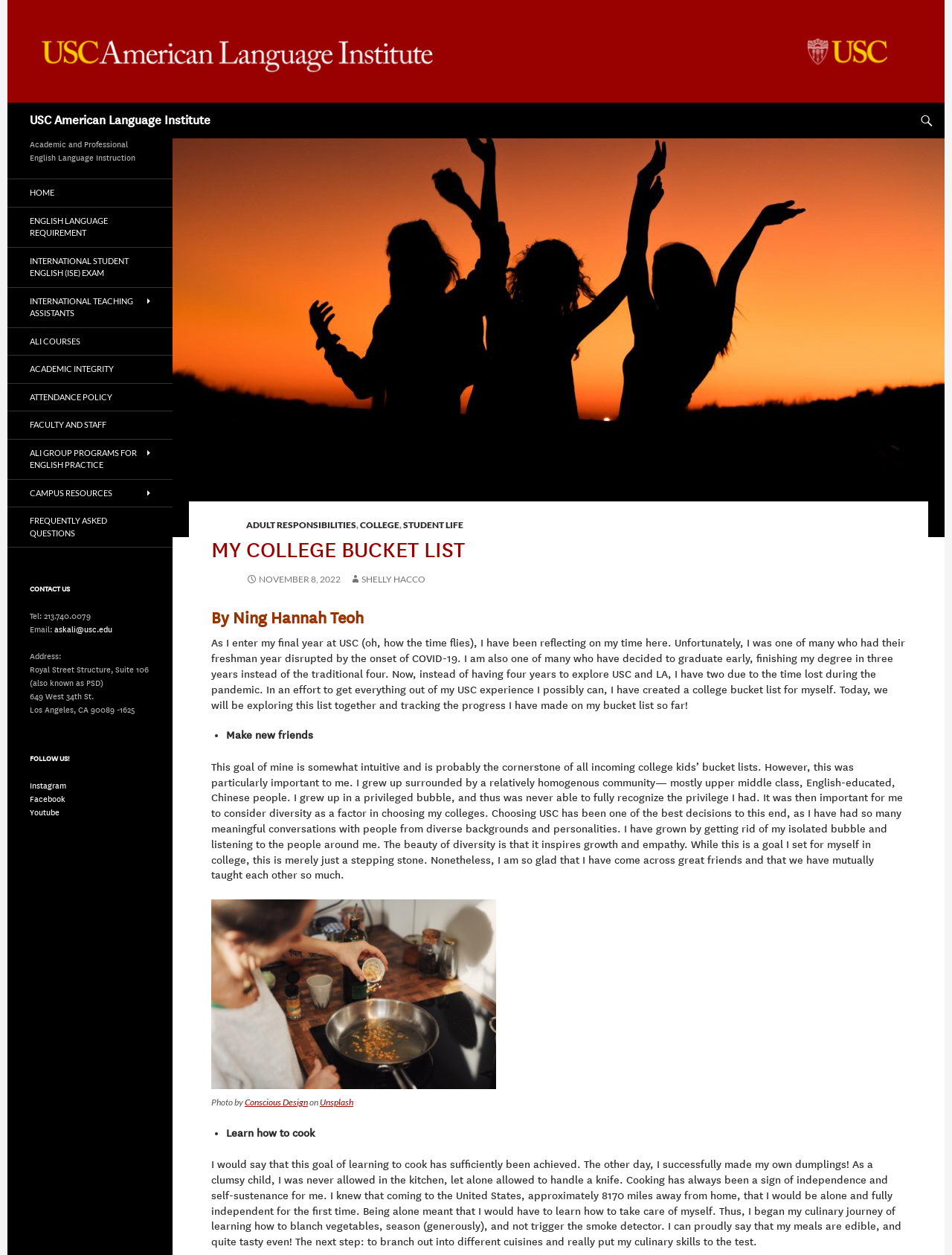Refer to the screenshot and answer the following question in detail:
What is the author's reflection on their freshman year?

The author's reflection on their freshman year can be found in the static text element which says 'Unfortunately, I was one of many who had their freshman year disrupted by the onset of COVID-19.' This reflection is part of the author's introduction to their college bucket list.